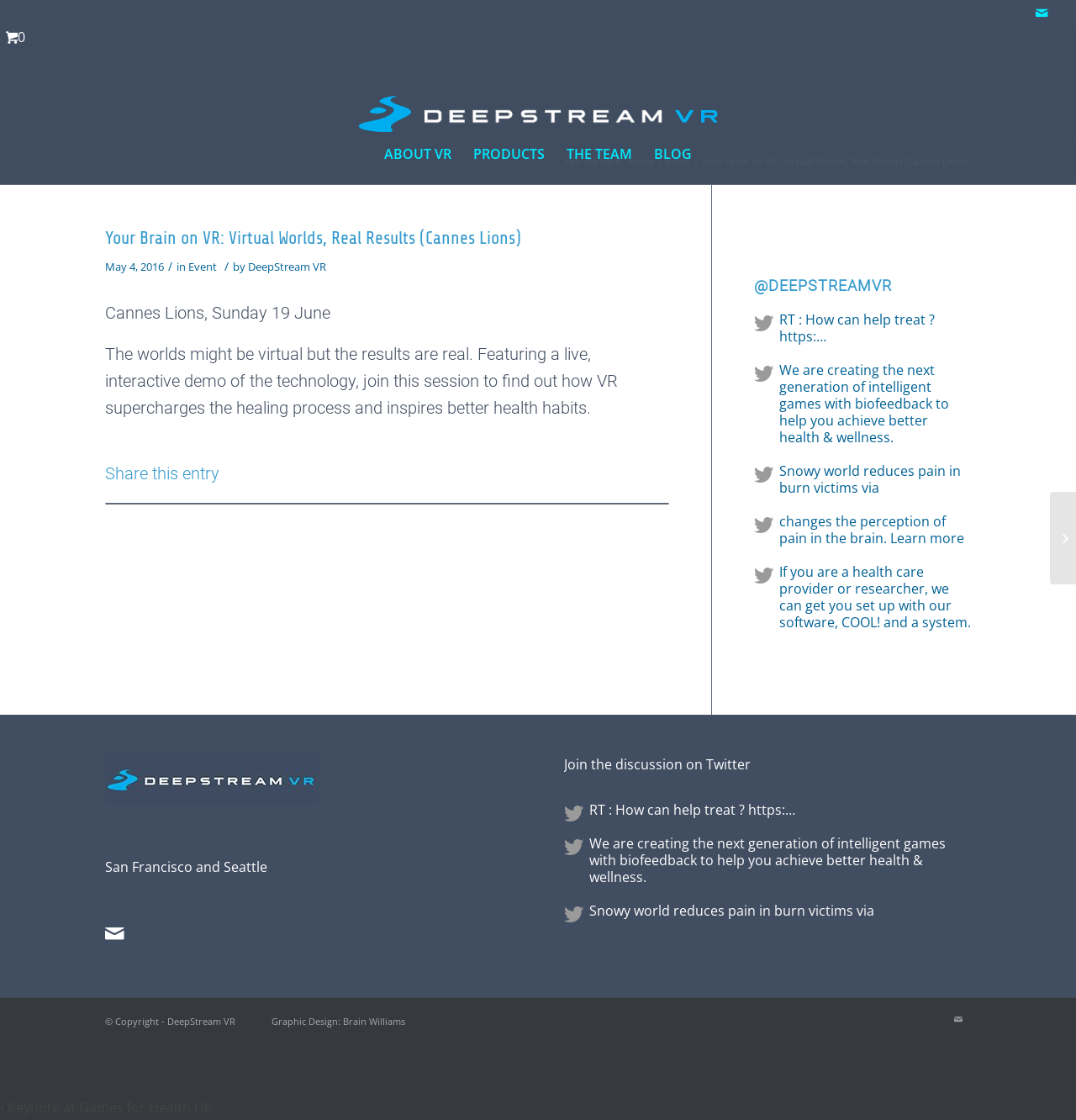What is the date of the event?
Using the image as a reference, answer with just one word or a short phrase.

May 4, 2016